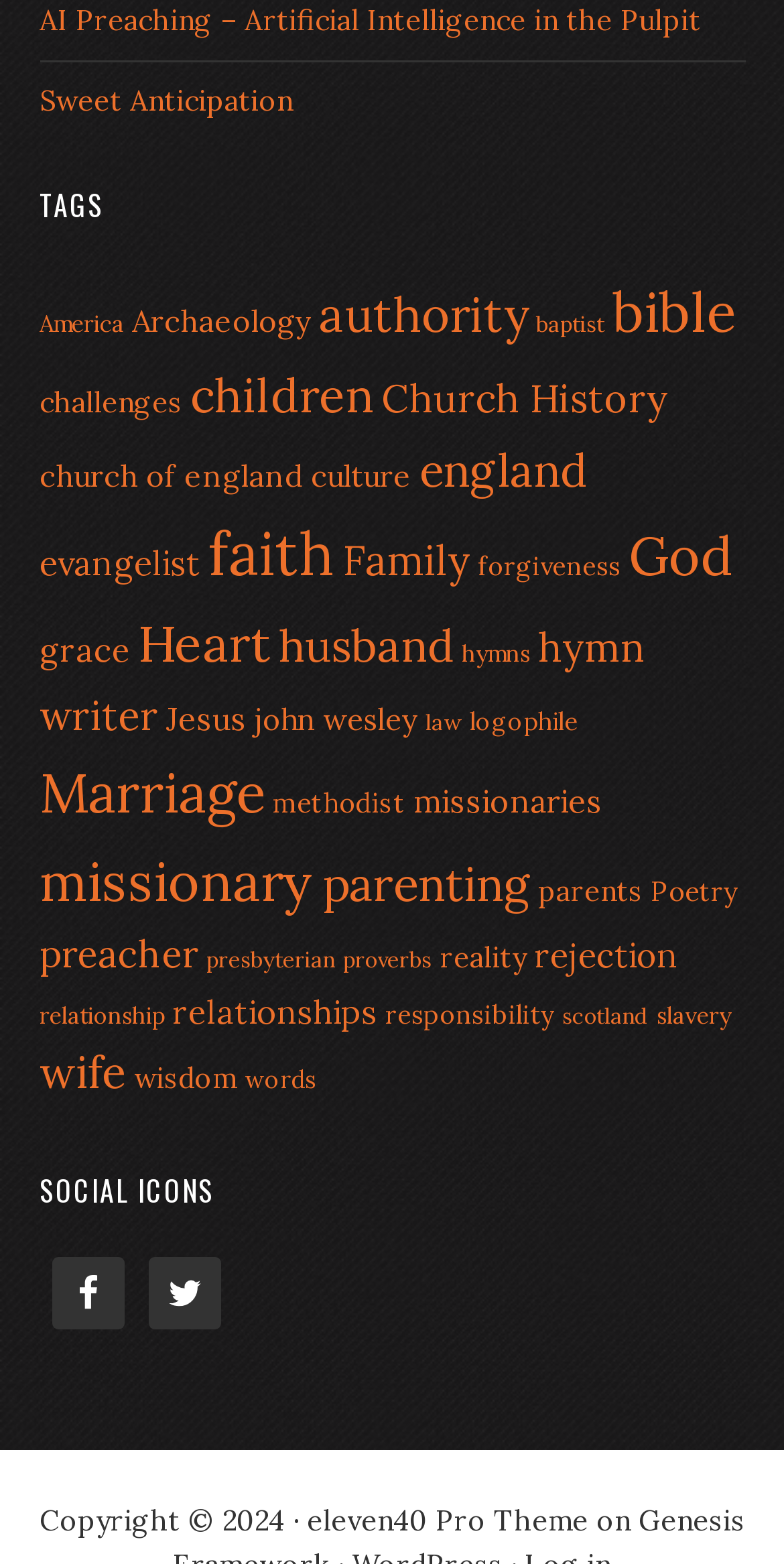Give a one-word or one-phrase response to the question: 
How many items are under the 'bible' tag?

58